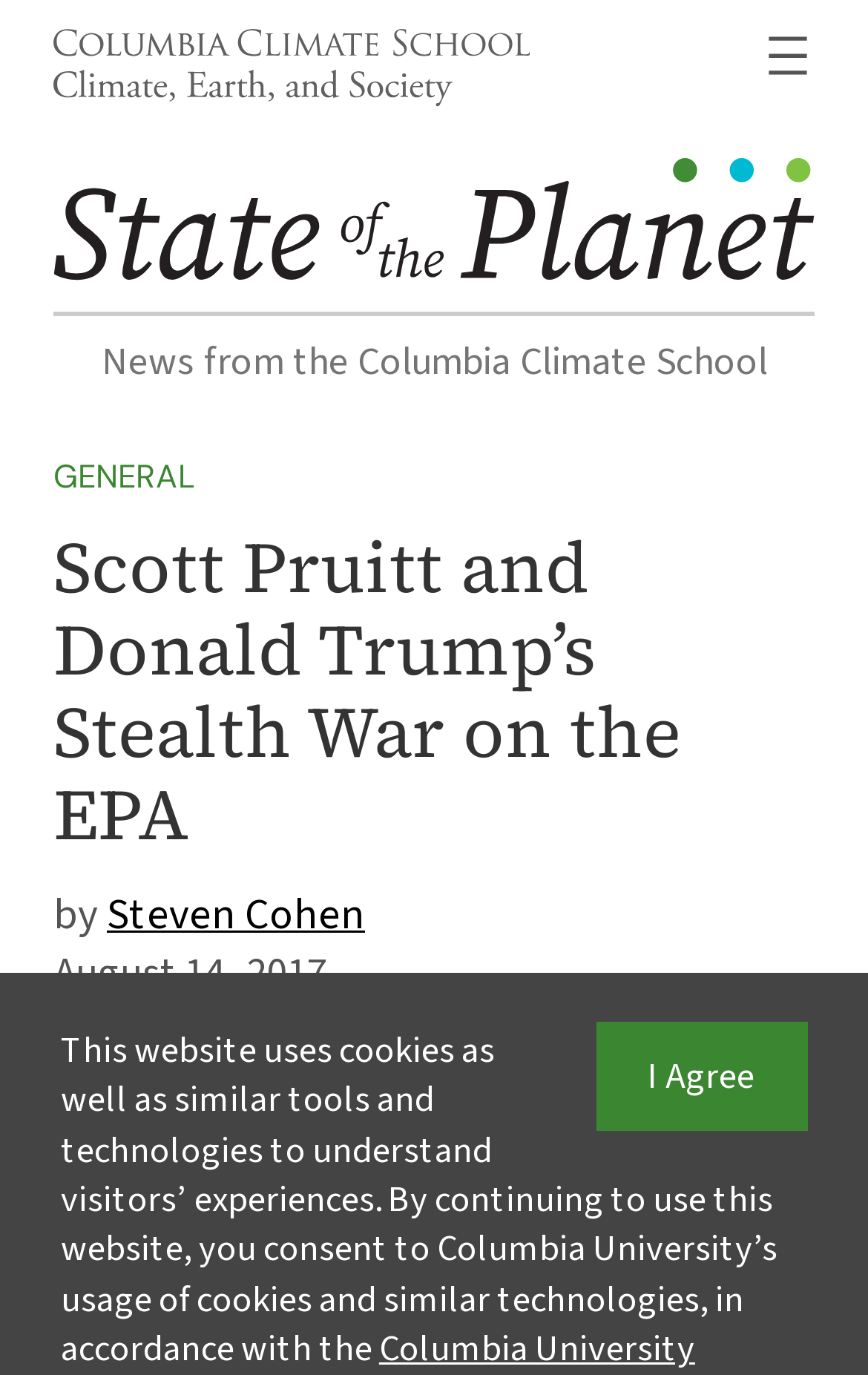Answer this question using a single word or a brief phrase:
What is the name of the person mentioned in the article?

Steven Cohen